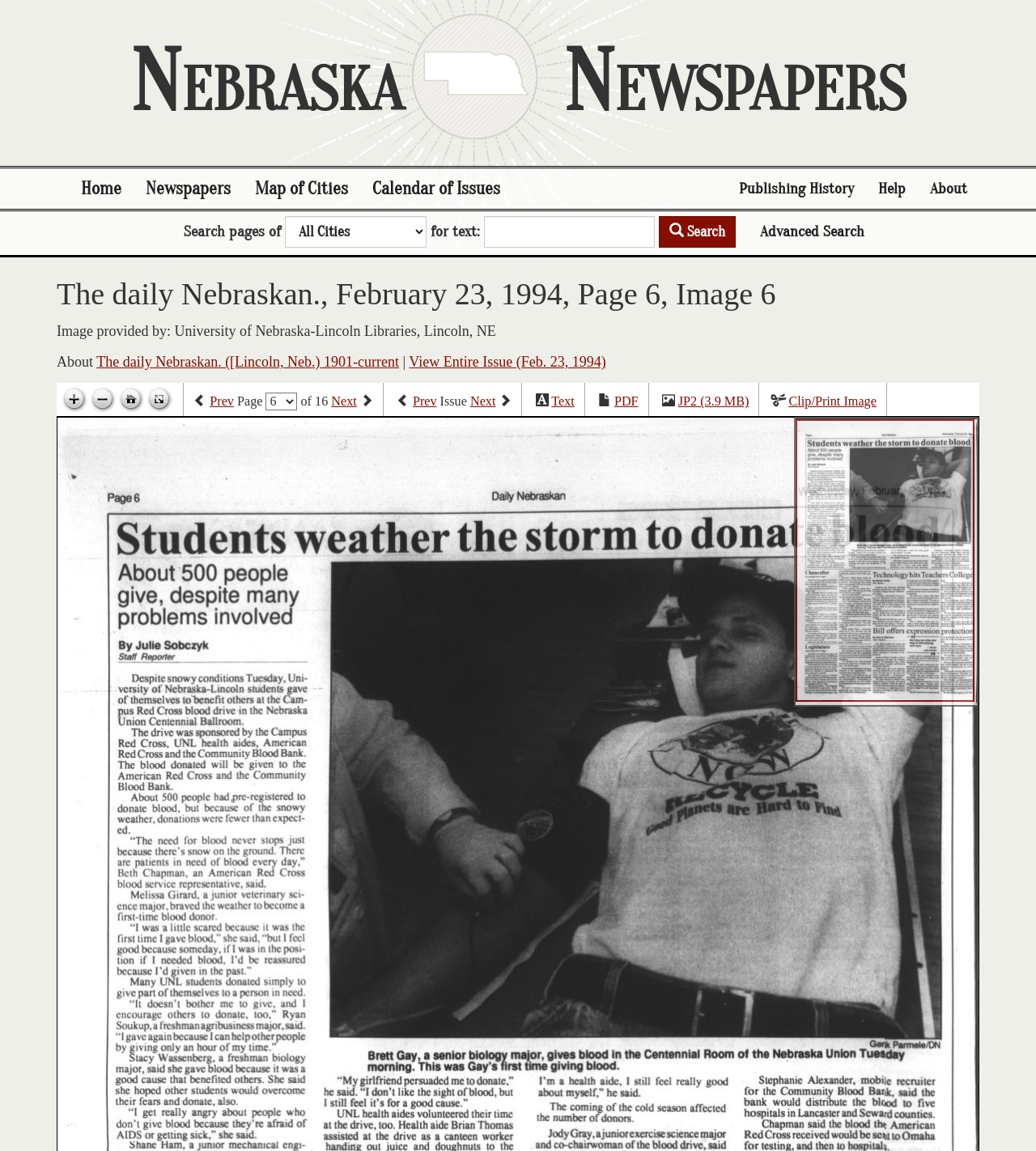Specify the bounding box coordinates for the region that must be clicked to perform the given instruction: "View entire issue".

[0.395, 0.307, 0.585, 0.322]